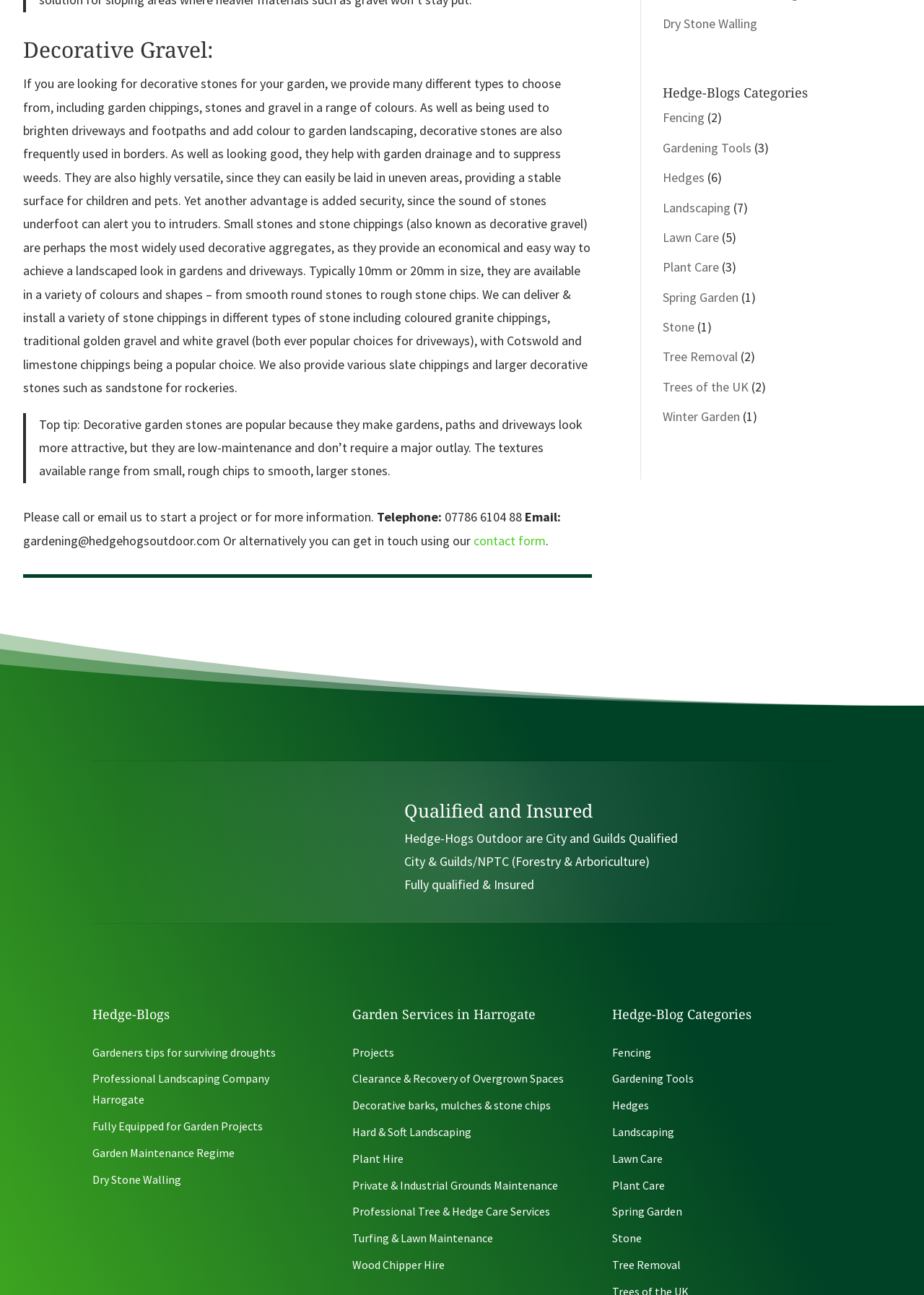Find the bounding box coordinates of the clickable area that will achieve the following instruction: "Learn more about Dry Stone Walling".

[0.717, 0.012, 0.82, 0.024]